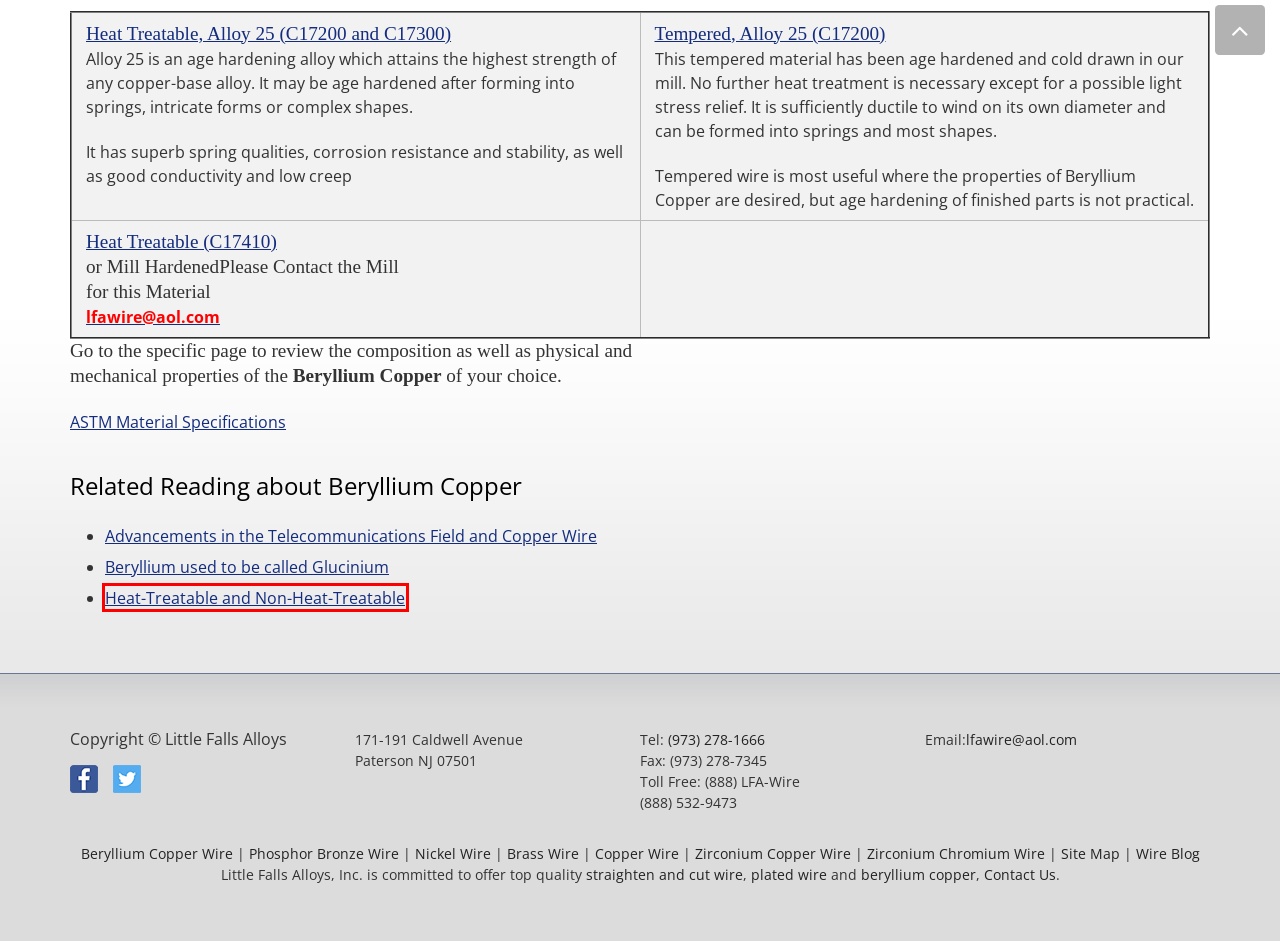With the provided screenshot showing a webpage and a red bounding box, determine which webpage description best fits the new page that appears after clicking the element inside the red box. Here are the options:
A. Plated Wire | Little Falls Alloys
B. Beryllium Copper Wire, Plated Wire Blog | Little Falls Alloys
C. Beryllium Copper & Straighten and Cut Wire - Sitemap
D. Beryllium Copper used to be called Glucinium | Little Falls Alloys
E. Copper, C11000, ETP | Little Falls Alloys
F. Beryllium Copper and Telecommunications Field | Little Falls Alloys
G. Beryllium Copper Heat-Treatable and Non-Heat-Treatable
H. Beryllium Copper and Plating, Plated Wire | Little Falls Alloys

G